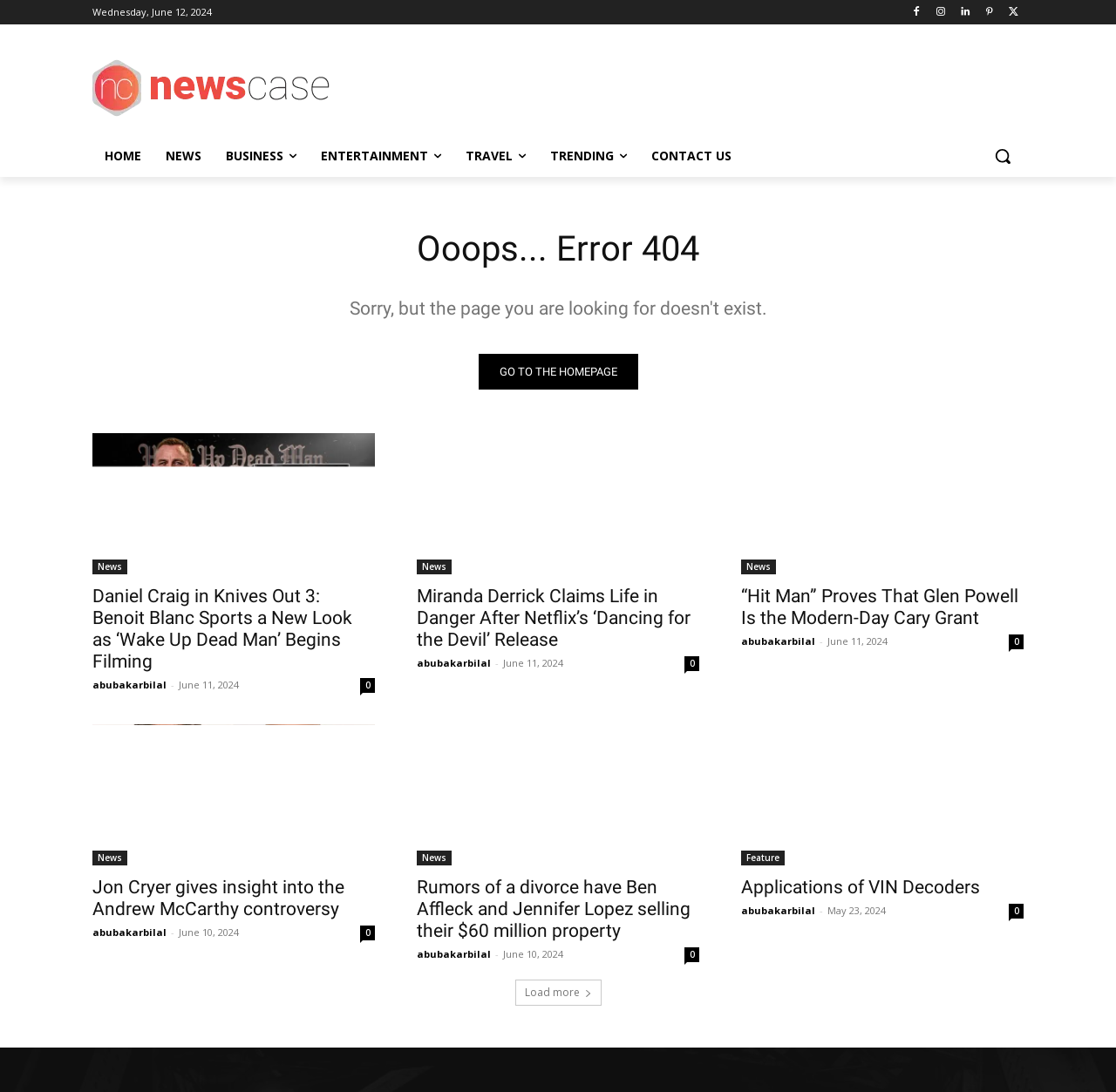Analyze the image and deliver a detailed answer to the question: How many news articles are displayed on the page?

There are 5 news articles displayed on the page, which can be found by counting the number of heading elements with news article titles.